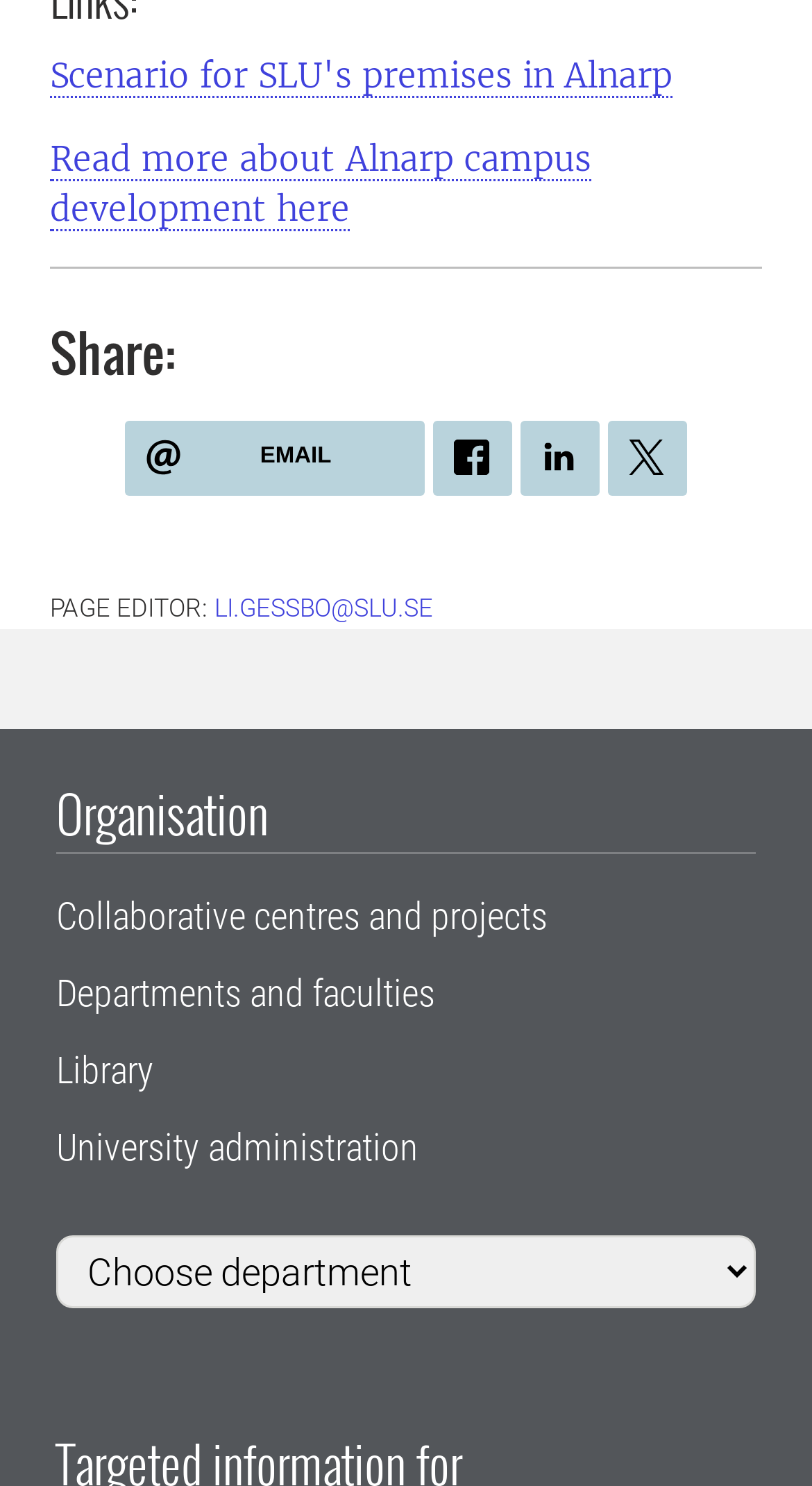Answer succinctly with a single word or phrase:
How many links are there in the Organisation section?

4